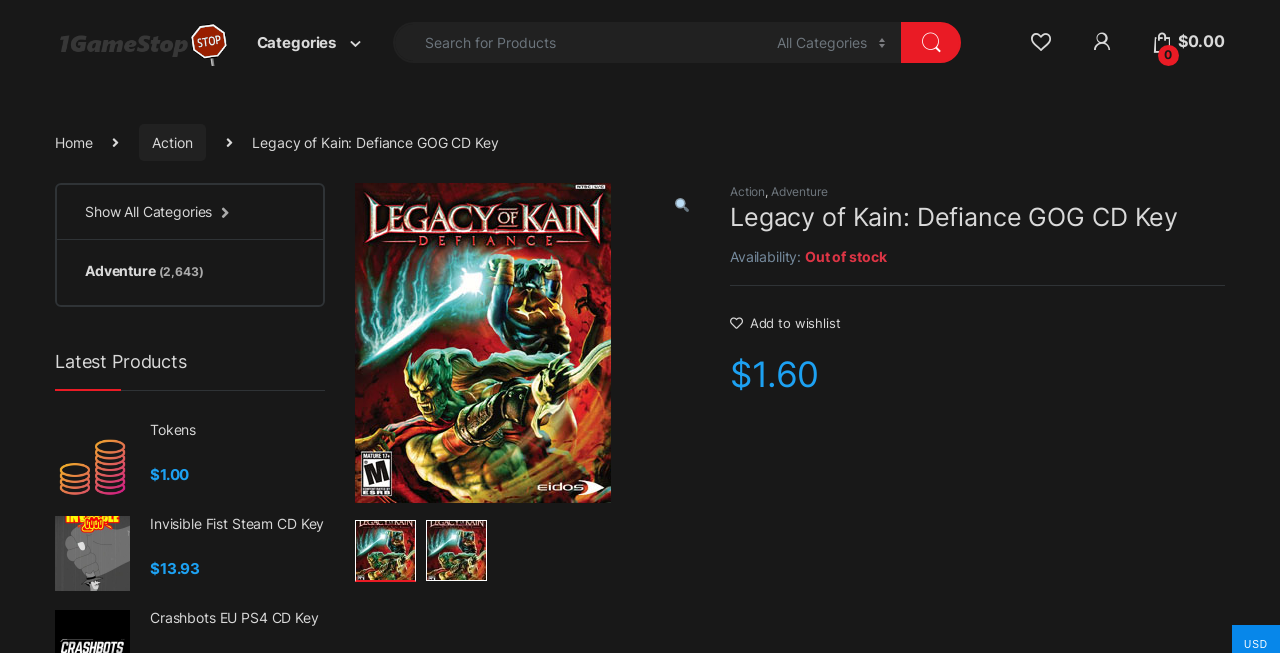What is the name of the game on this page?
Using the image, give a concise answer in the form of a single word or short phrase.

Legacy of Kain: Defiance